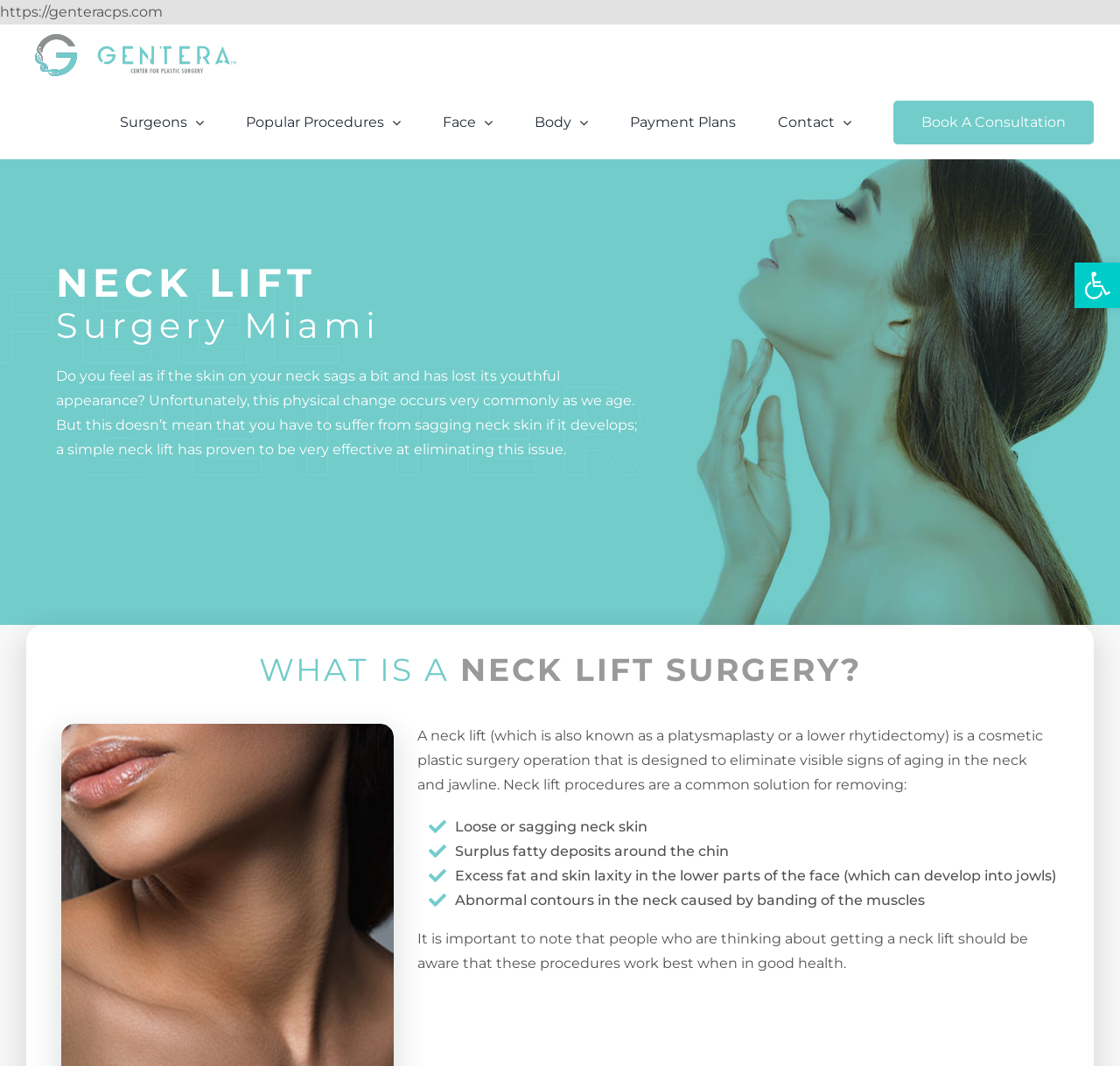Extract the primary heading text from the webpage.

NECK LIFT 
Surgery Miami